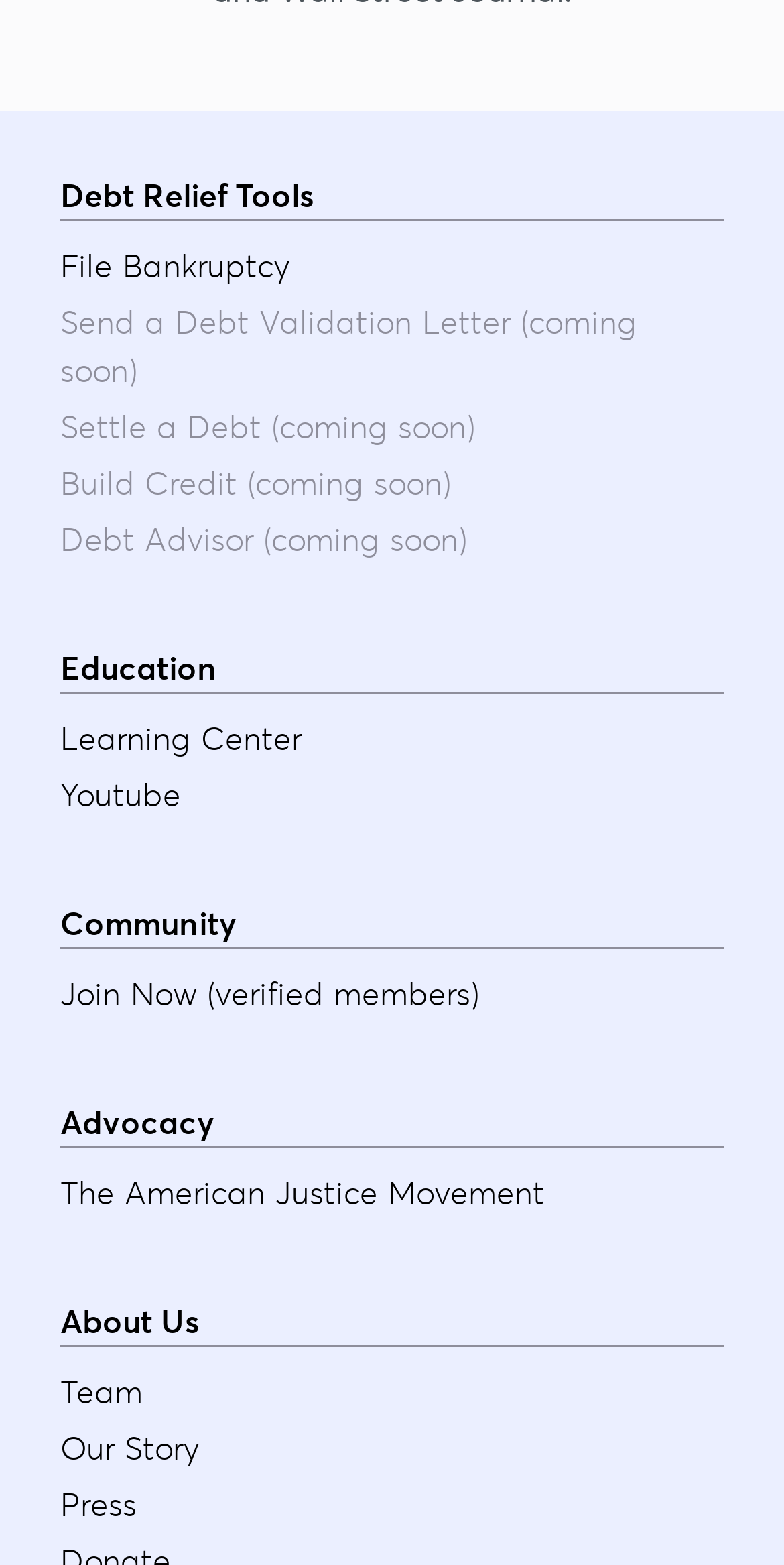Can you identify the bounding box coordinates of the clickable region needed to carry out this instruction: 'Check out the Learning Center'? The coordinates should be four float numbers within the range of 0 to 1, stated as [left, top, right, bottom].

[0.077, 0.456, 0.923, 0.487]